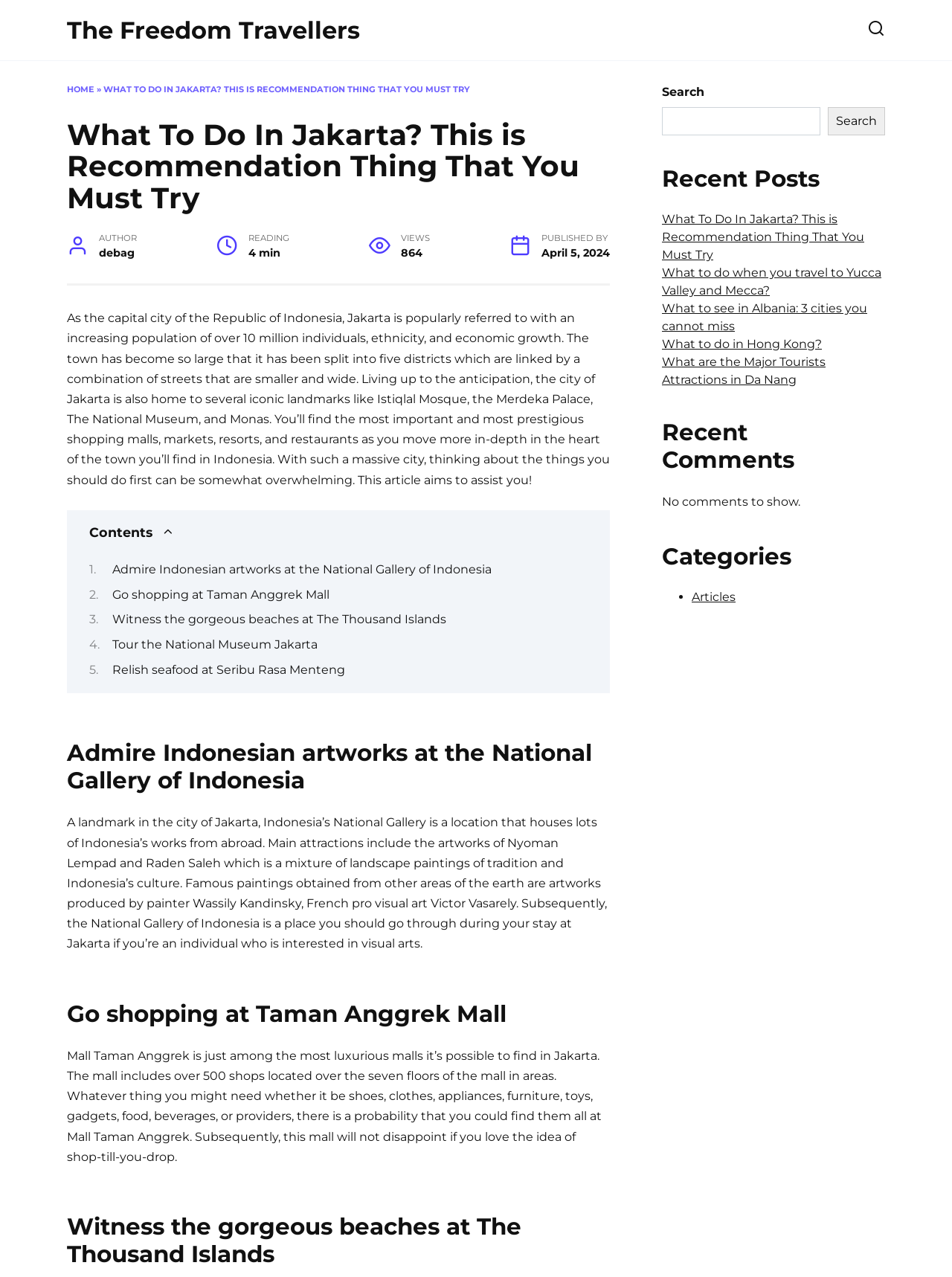Identify the bounding box coordinates for the UI element described by the following text: "Home". Provide the coordinates as four float numbers between 0 and 1, in the format [left, top, right, bottom].

[0.07, 0.066, 0.099, 0.074]